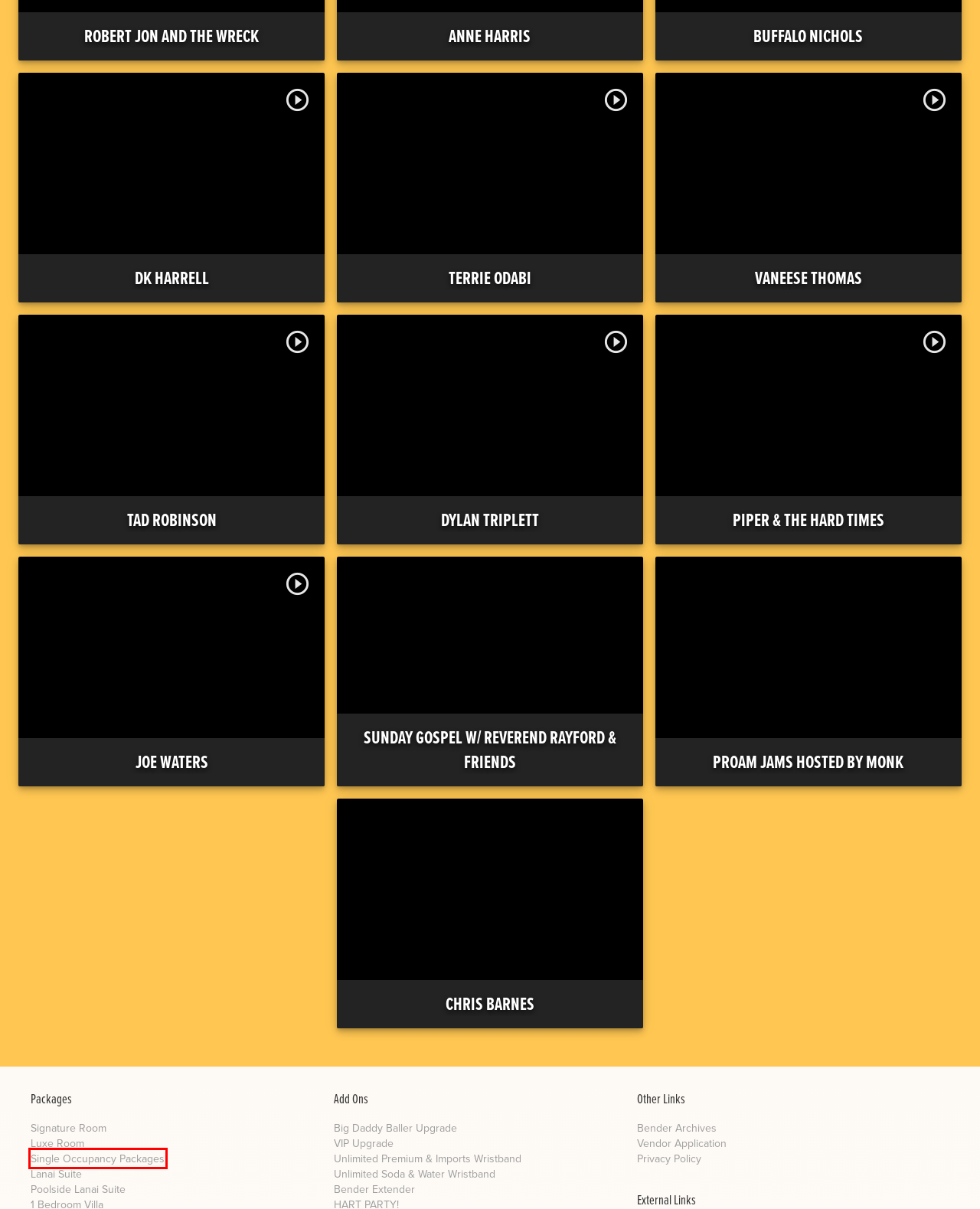Consider the screenshot of a webpage with a red bounding box around an element. Select the webpage description that best corresponds to the new page after clicking the element inside the red bounding box. Here are the candidates:
A. Piper & The Hard Times – Big Blues Bender
B. Vaneese Thomas – Big Blues Bender
C. Single Occupancy Packages – Big Blues Bender
D. Luxe Room – Big Blues Bender
E. Privacy Policy – Big Blues Bender
F. Lanai Suite – Big Blues Bender
G. Chris Barnes – Big Blues Bender
H. Sunday Gospel w/ Reverend Rayford & Friends – Big Blues Bender

C